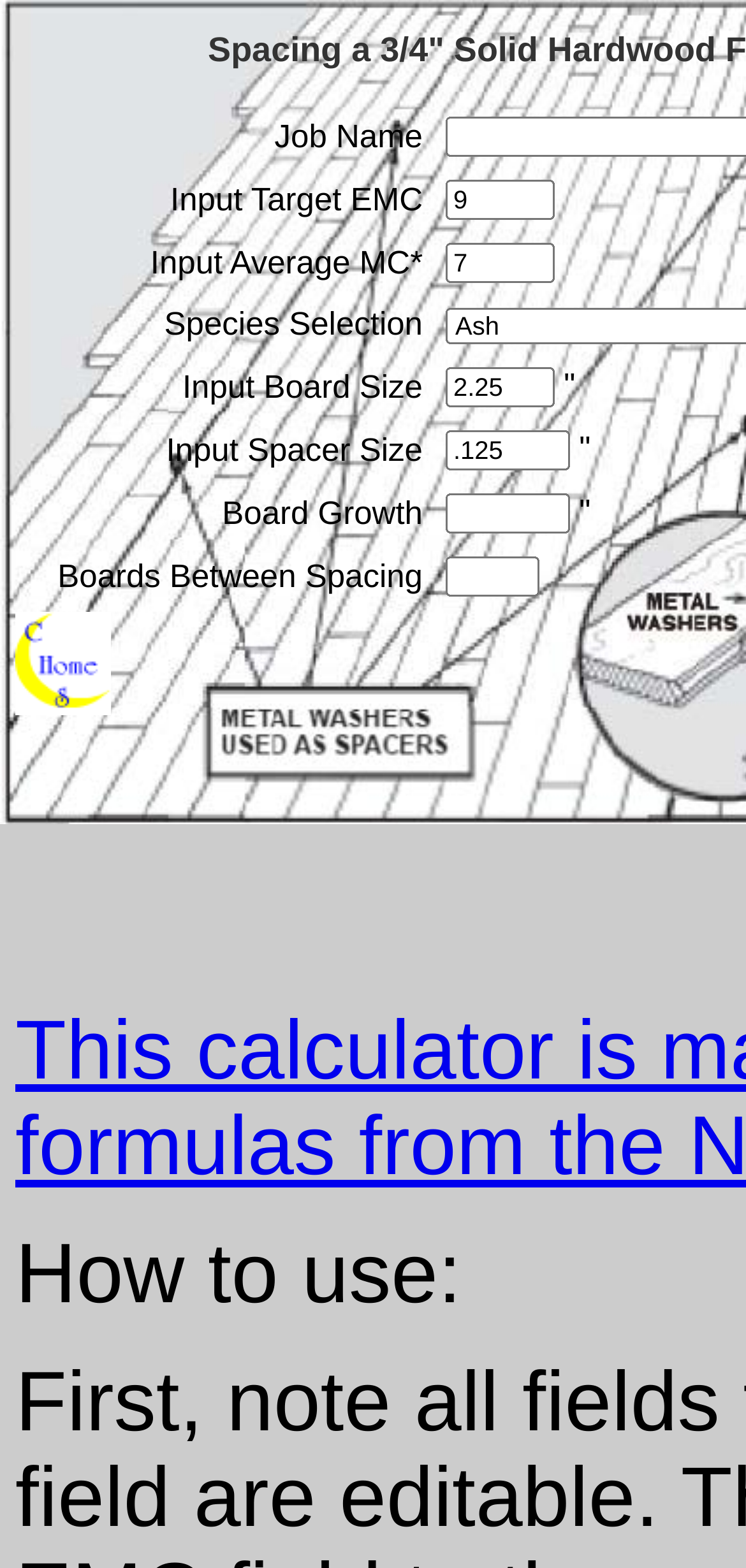What type of input is required for 'Input Average MC*' Examine the screenshot and reply using just one word or a brief phrase.

Text input